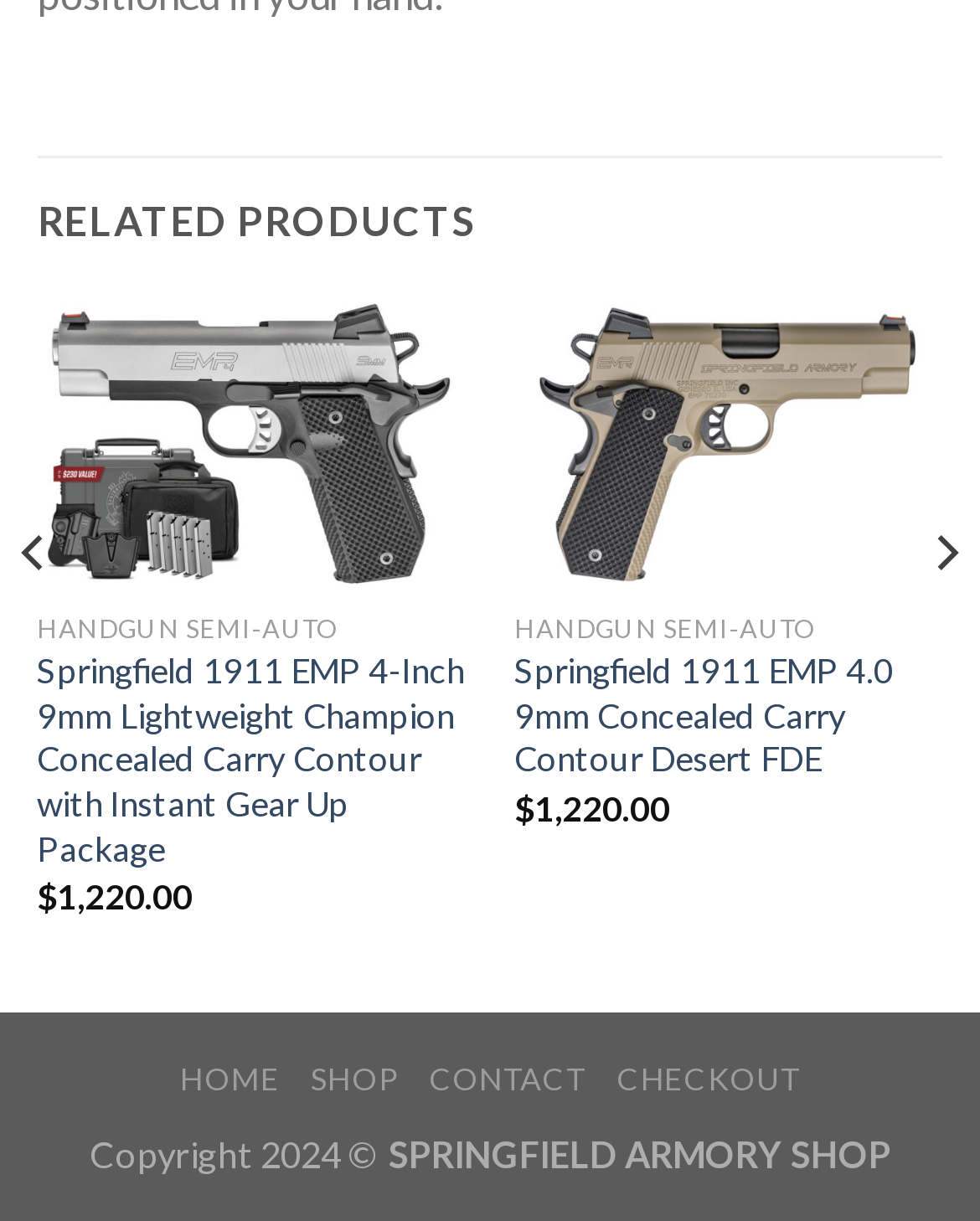Determine the bounding box coordinates for the area that should be clicked to carry out the following instruction: "Navigate to the home page".

[0.184, 0.868, 0.285, 0.899]